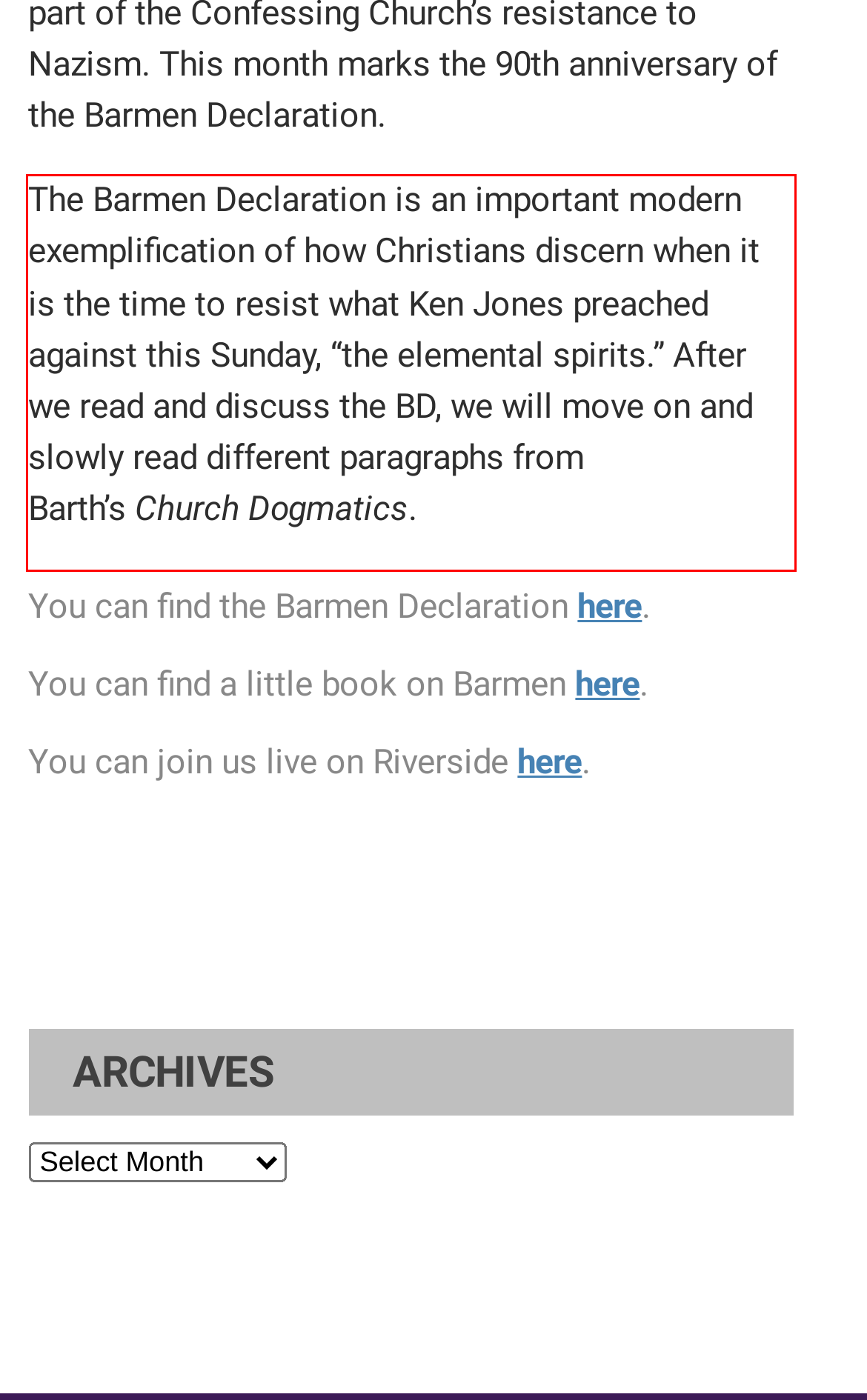You are presented with a webpage screenshot featuring a red bounding box. Perform OCR on the text inside the red bounding box and extract the content.

The Barmen Declaration is an important modern exemplification of how Christians discern when it is the time to resist what Ken Jones preached against this Sunday, “the elemental spirits.” After we read and discuss the BD, we will move on and slowly read different paragraphs from Barth’s Church Dogmatics.